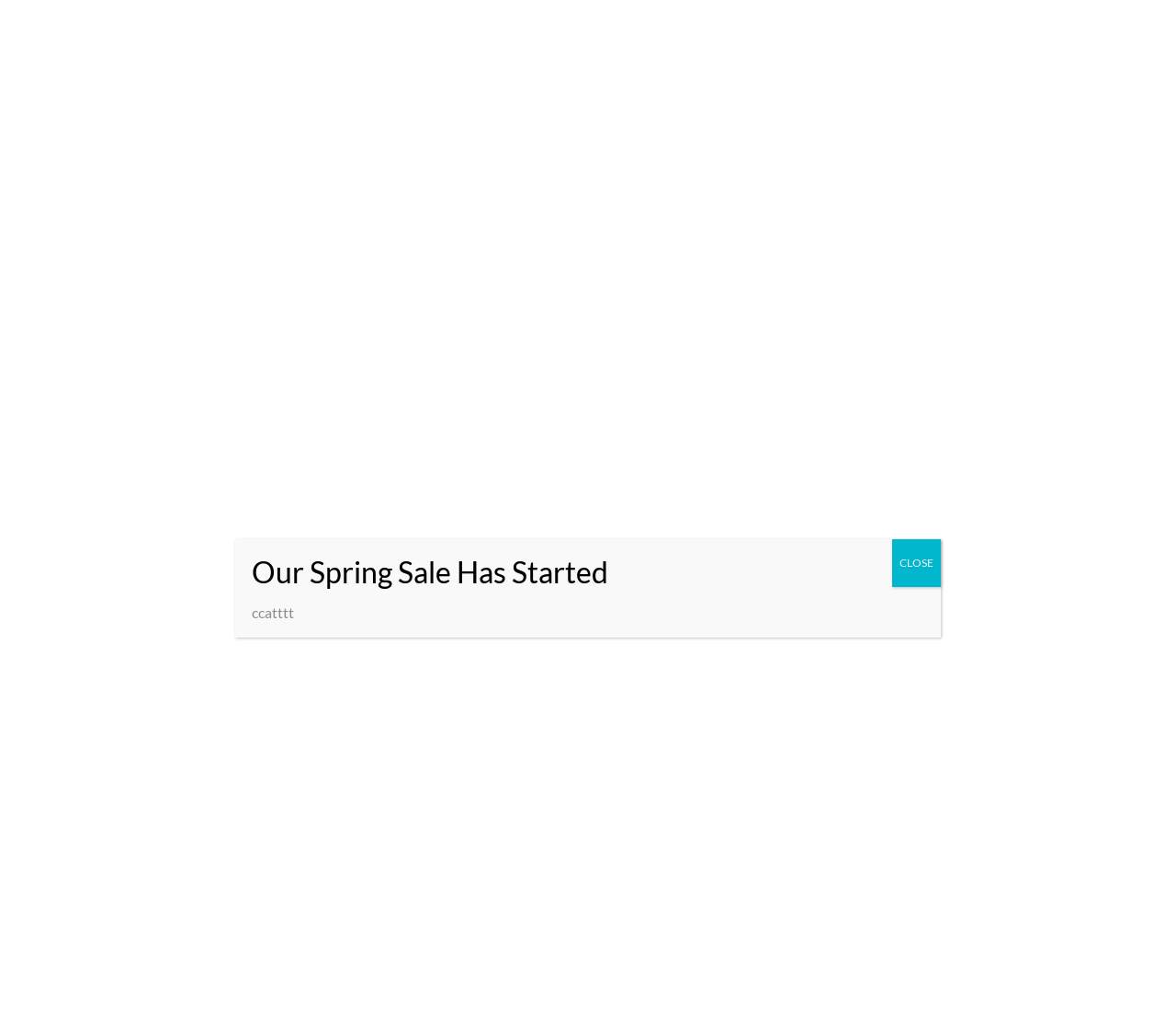Please find and report the bounding box coordinates of the element to click in order to perform the following action: "Visit the homepage". The coordinates should be expressed as four float numbers between 0 and 1, in the format [left, top, right, bottom].

[0.044, 0.0, 0.138, 0.108]